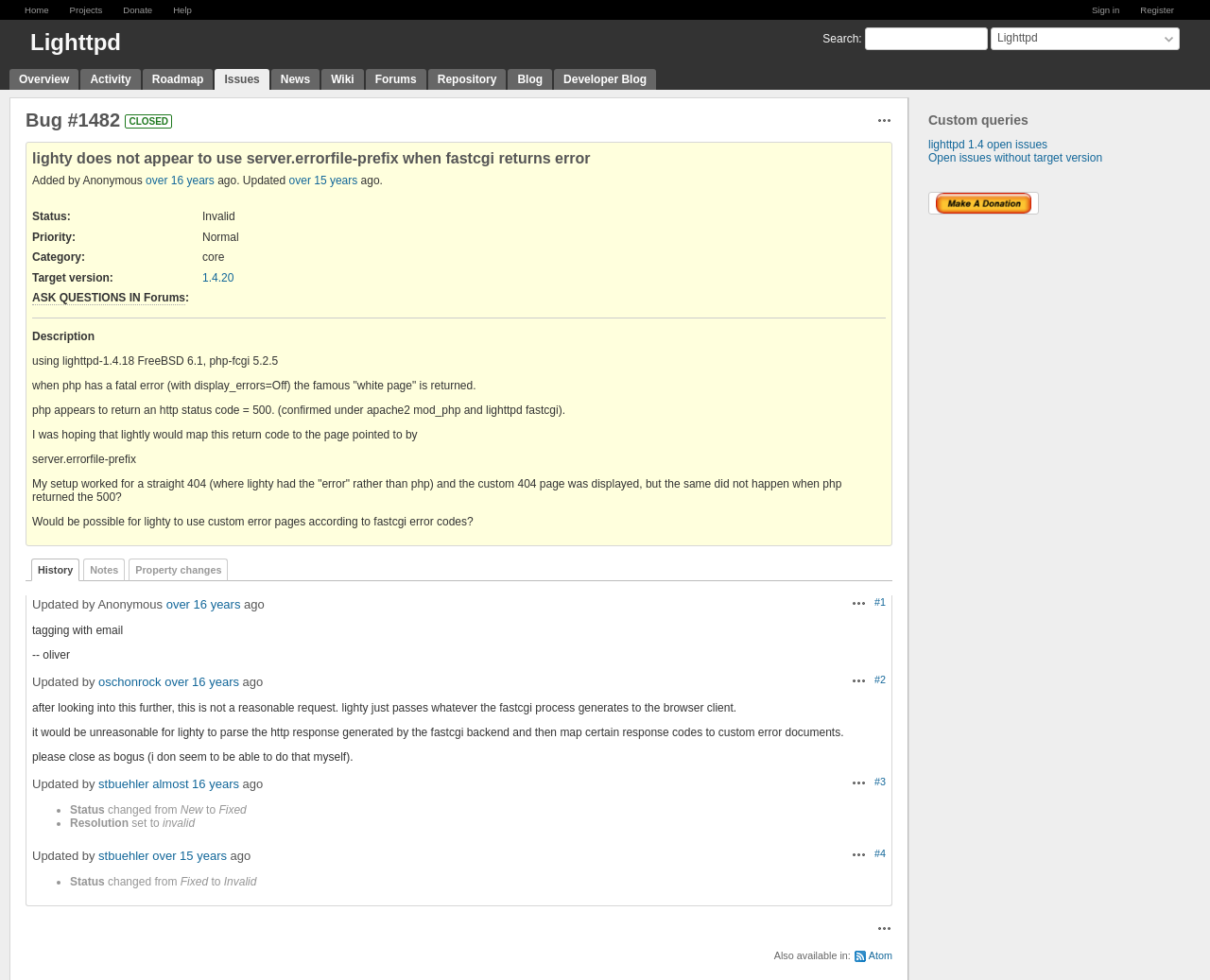Pinpoint the bounding box coordinates of the element that must be clicked to accomplish the following instruction: "Search for issues". The coordinates should be in the format of four float numbers between 0 and 1, i.e., [left, top, right, bottom].

[0.68, 0.033, 0.71, 0.046]